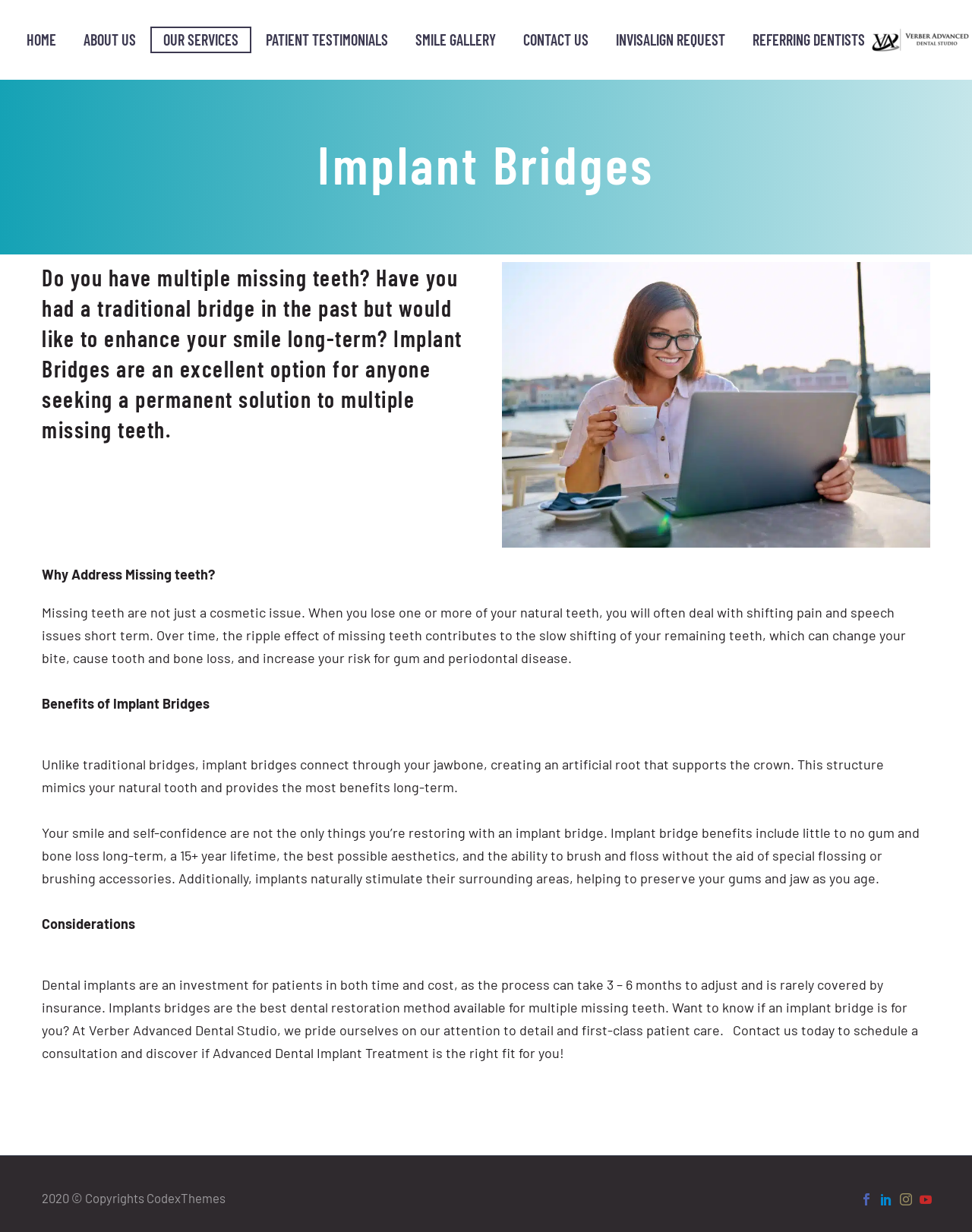Please give the bounding box coordinates of the area that should be clicked to fulfill the following instruction: "View SMILE GALLERY". The coordinates should be in the format of four float numbers from 0 to 1, i.e., [left, top, right, bottom].

[0.416, 0.023, 0.522, 0.042]